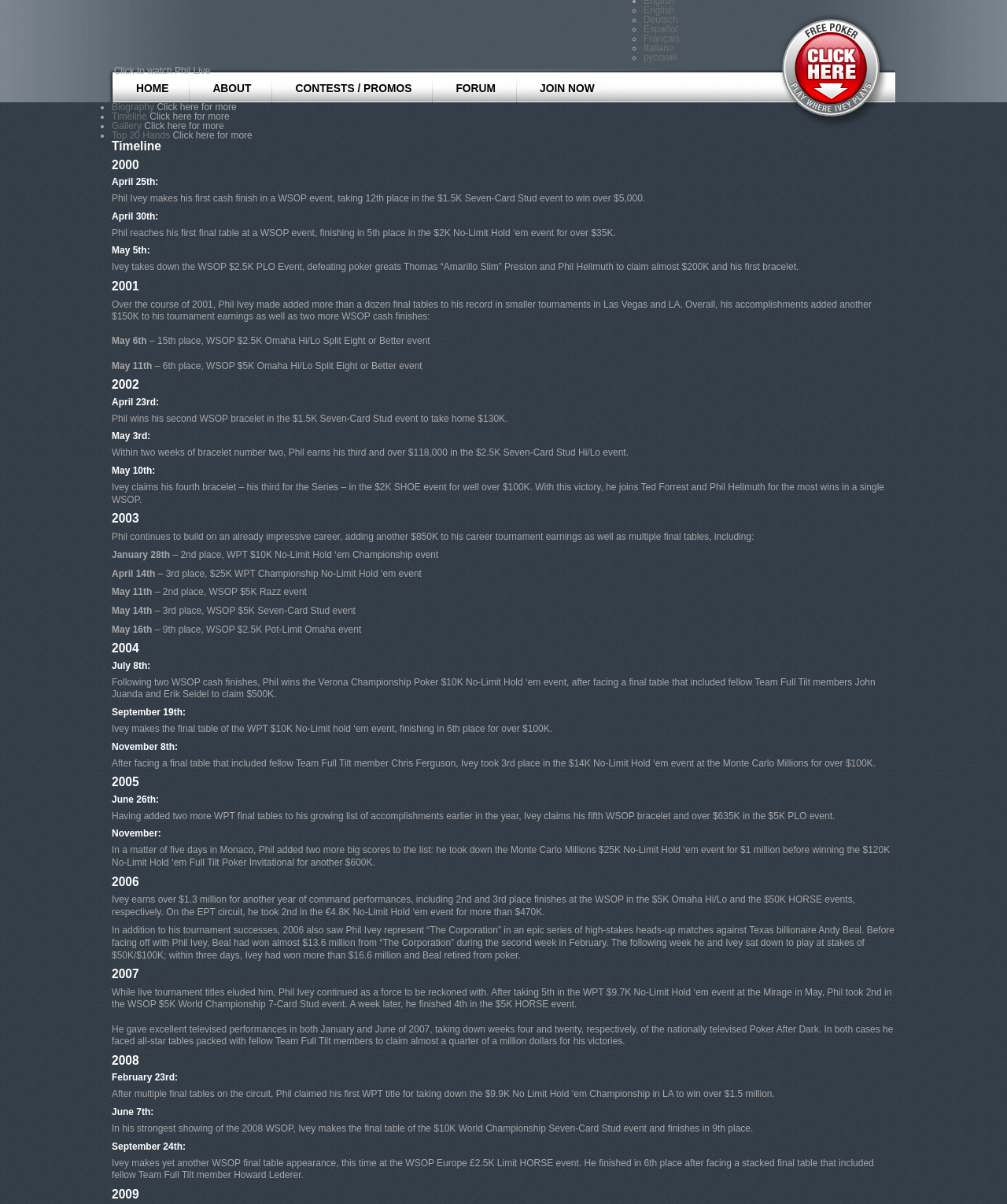Please look at the image and answer the question with a detailed explanation: What was Phil Ivey's finish in the WPT $10K No-Limit Hold'em Championship event in 2003?

According to the webpage, Phil Ivey finished in 2nd place in the WPT $10K No-Limit Hold'em Championship event on January 28th, 2003.